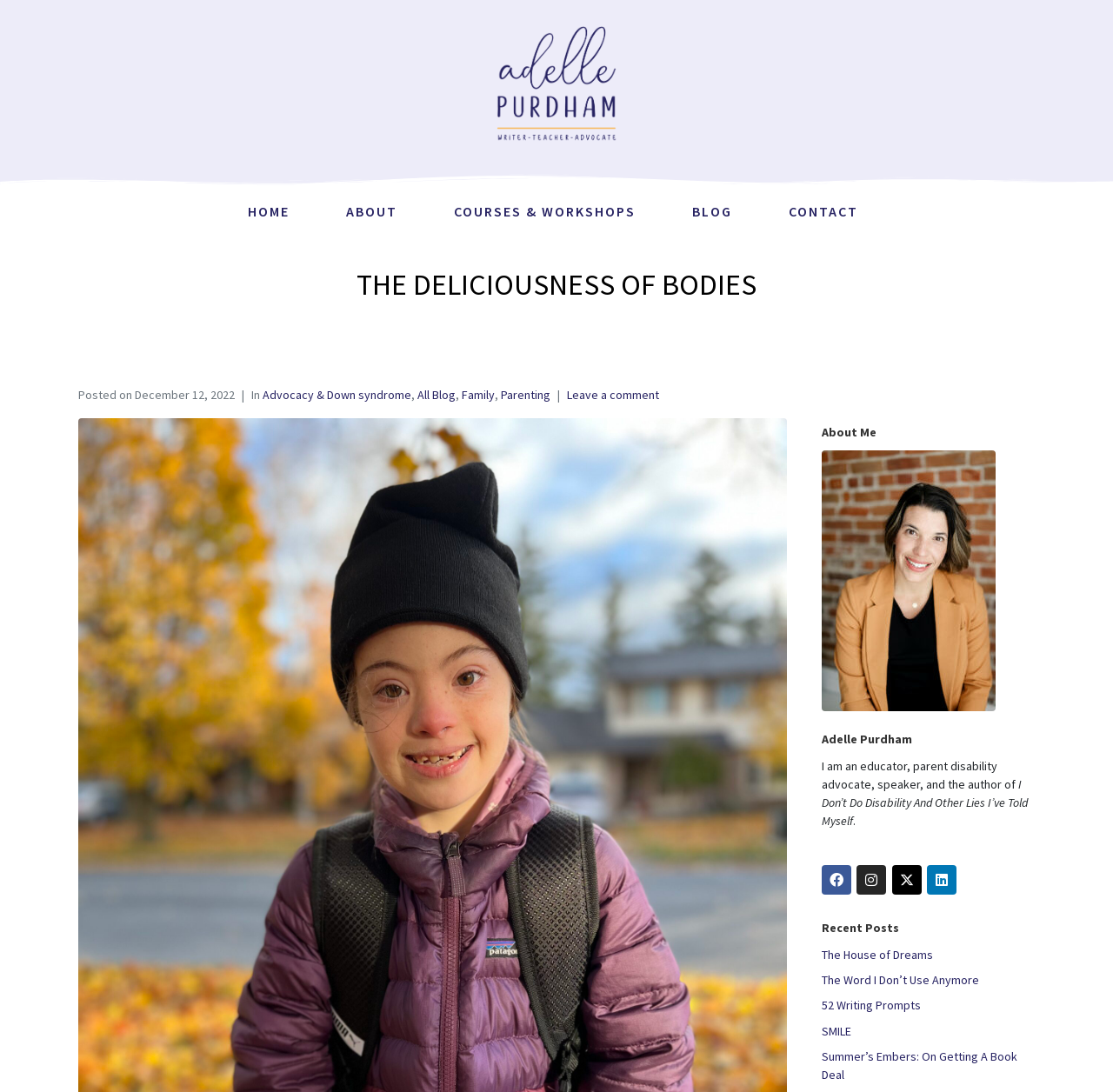How many social media links are present?
Answer the question in a detailed and comprehensive manner.

The social media links are Facebook, Instagram, Twitter, and Linkedin, which can be found below the 'About Me' section. These links are represented by icons and text.